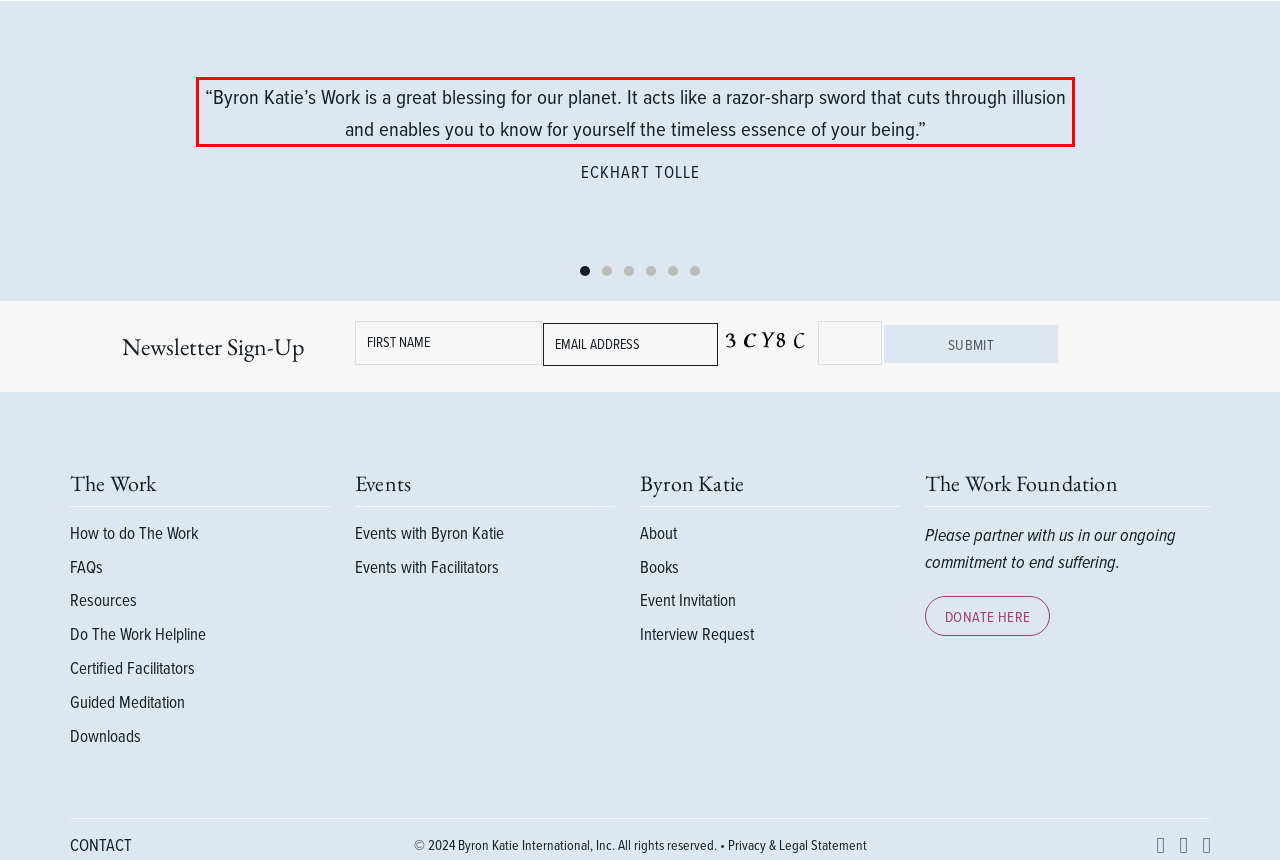Please take the screenshot of the webpage, find the red bounding box, and generate the text content that is within this red bounding box.

“Byron Katie’s Work is a great blessing for our planet. It acts like a razor-sharp sword that cuts through illusion and enables you to know for yourself the timeless essence of your being.”